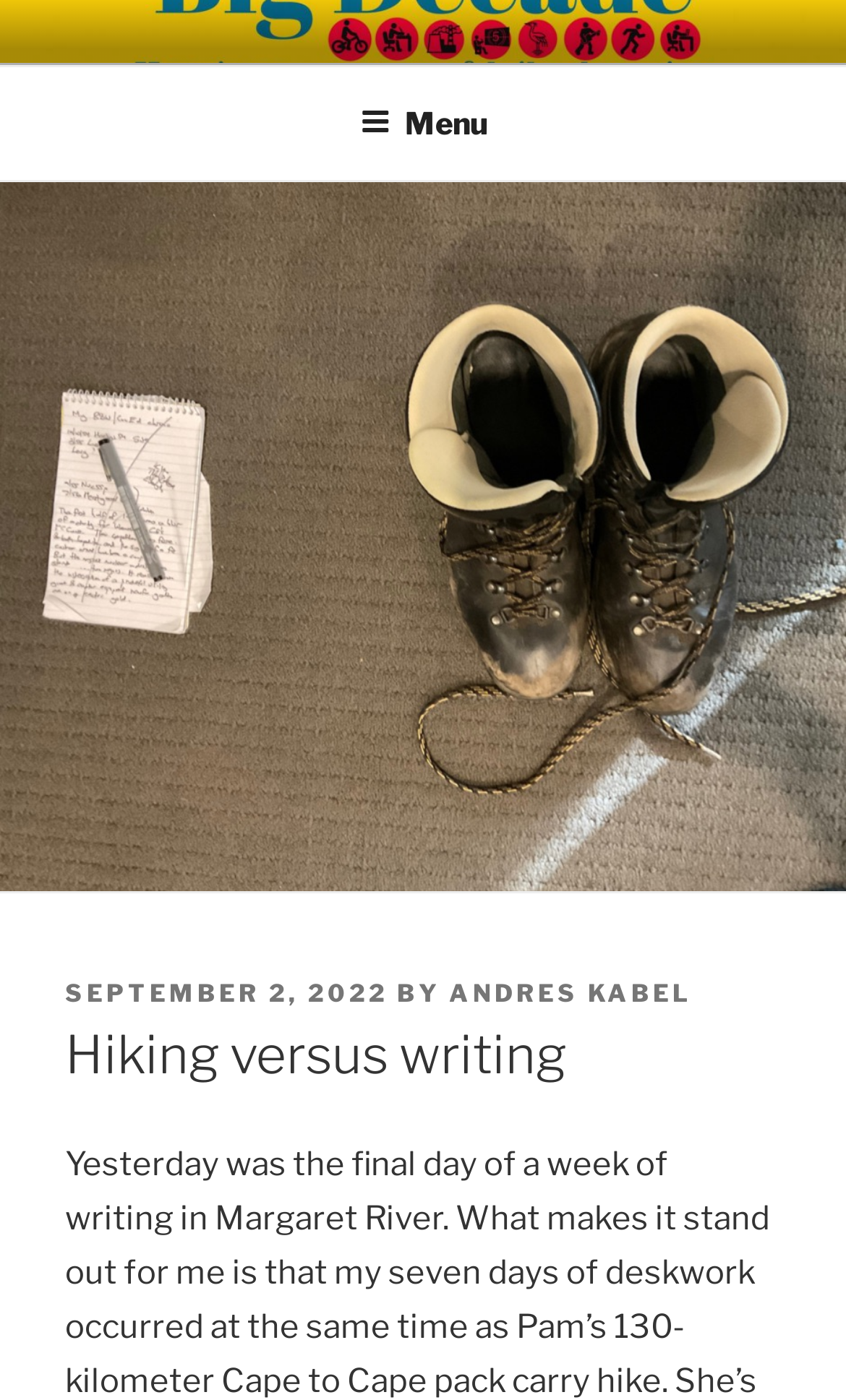What is the date of the latest article?
Using the image provided, answer with just one word or phrase.

SEPTEMBER 2, 2022